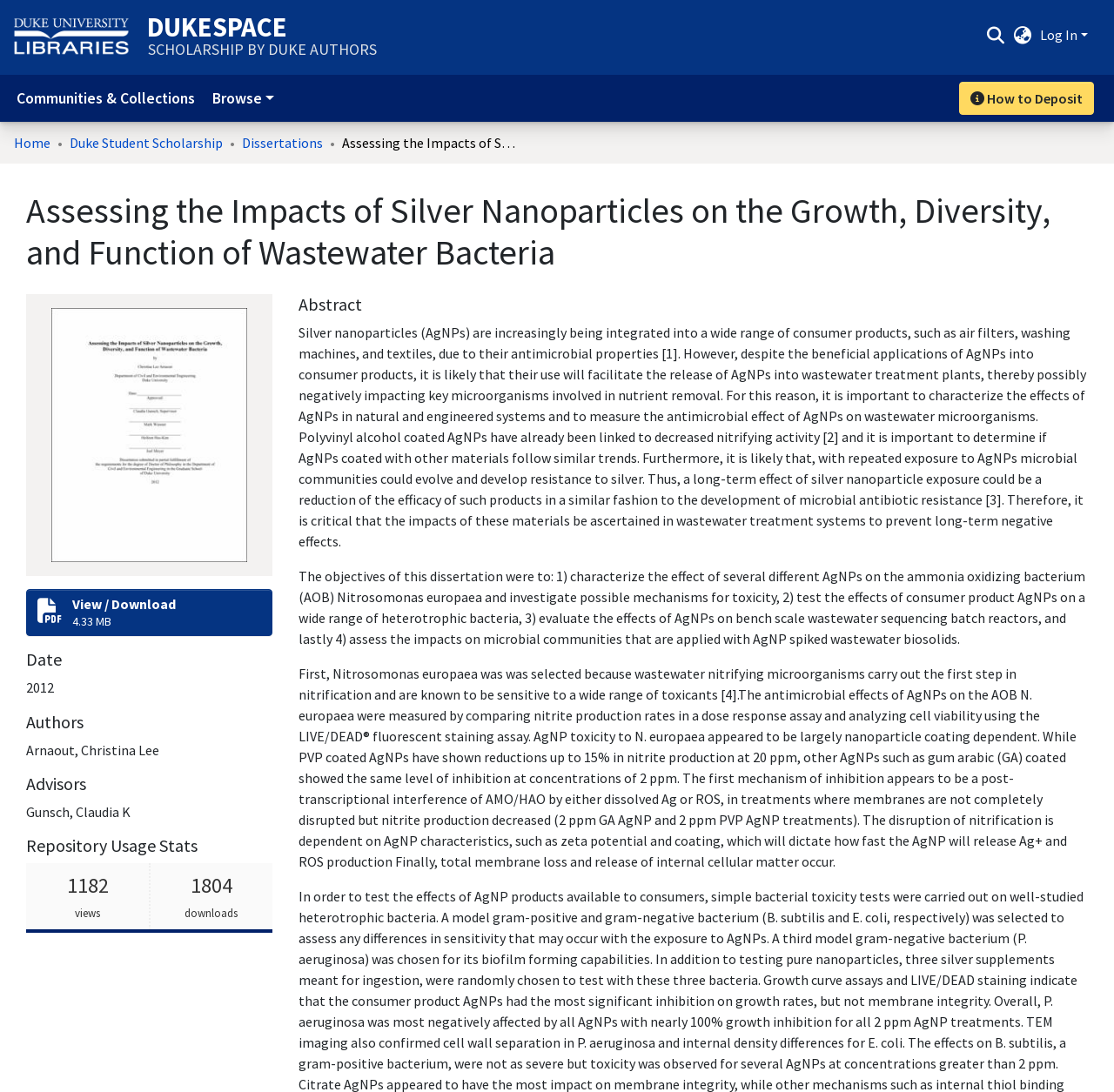Locate and provide the bounding box coordinates for the HTML element that matches this description: "Duke University Libraries".

[0.012, 0.016, 0.116, 0.053]